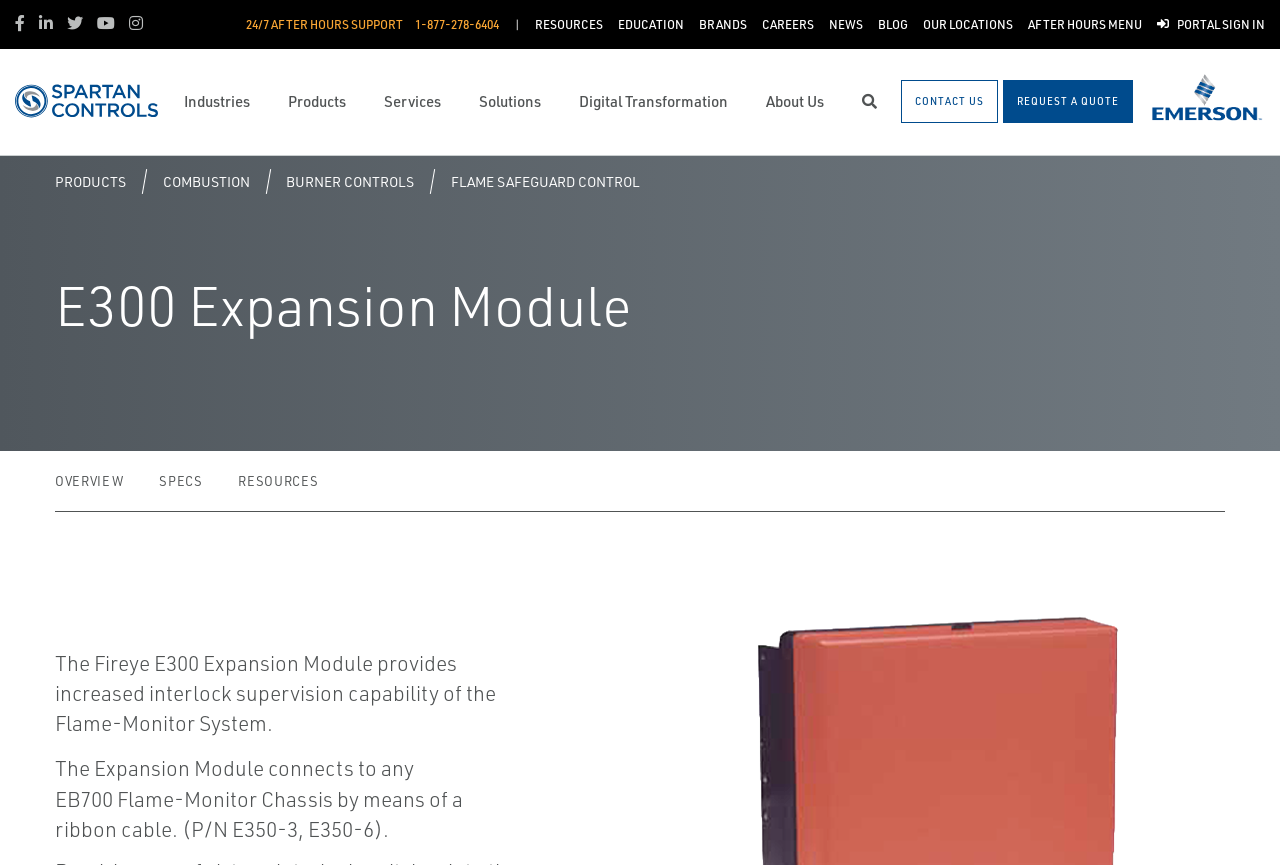What is the name of the system that the E300 Expansion Module is part of?
Please look at the screenshot and answer in one word or a short phrase.

Flame-Monitor System